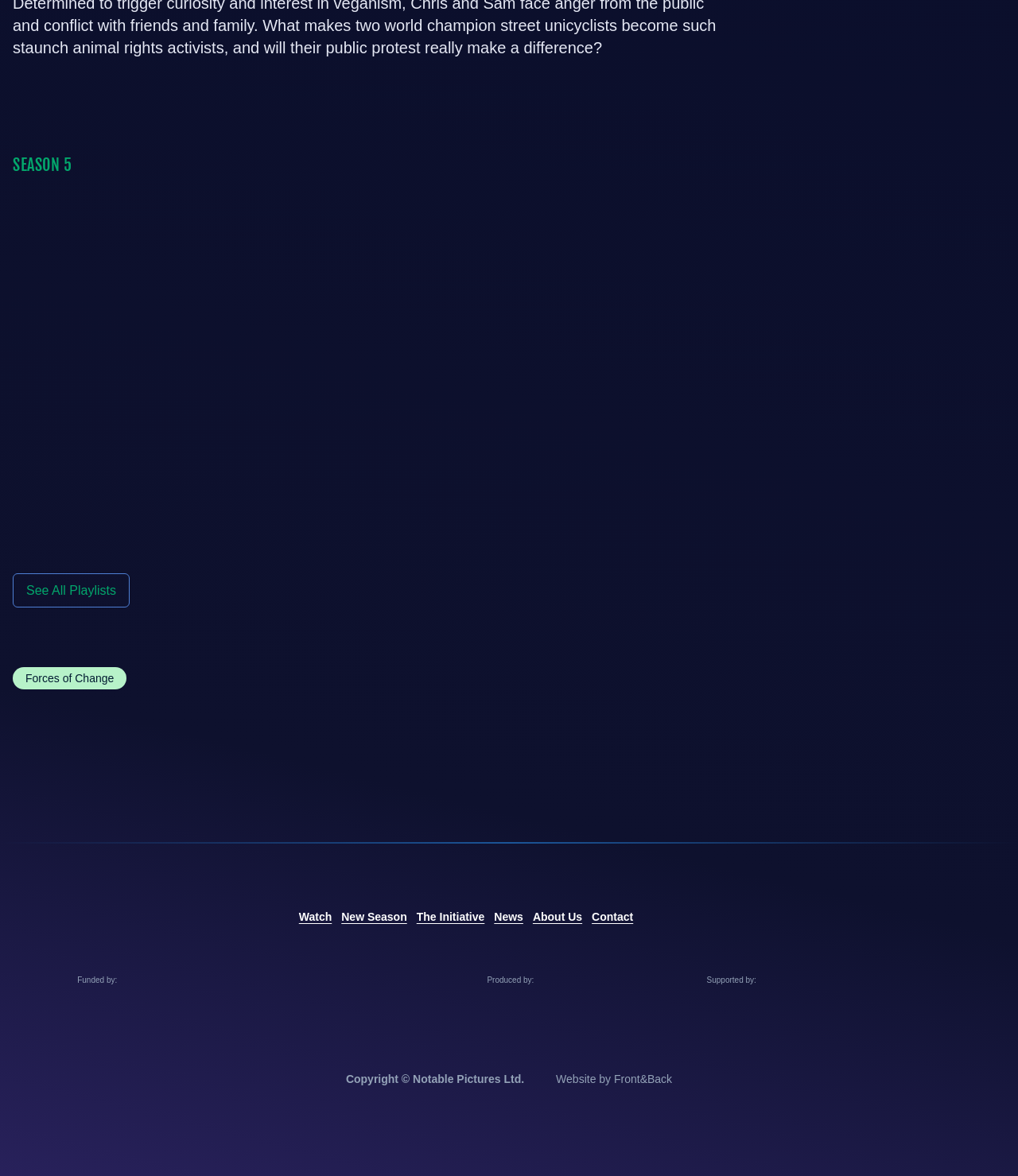What is the copyright information?
Refer to the image and provide a thorough answer to the question.

The question can be answered by looking at the static text element at the bottom of the webpage with the copyright information, which indicates that the content is copyrighted by Notable Pictures Ltd.